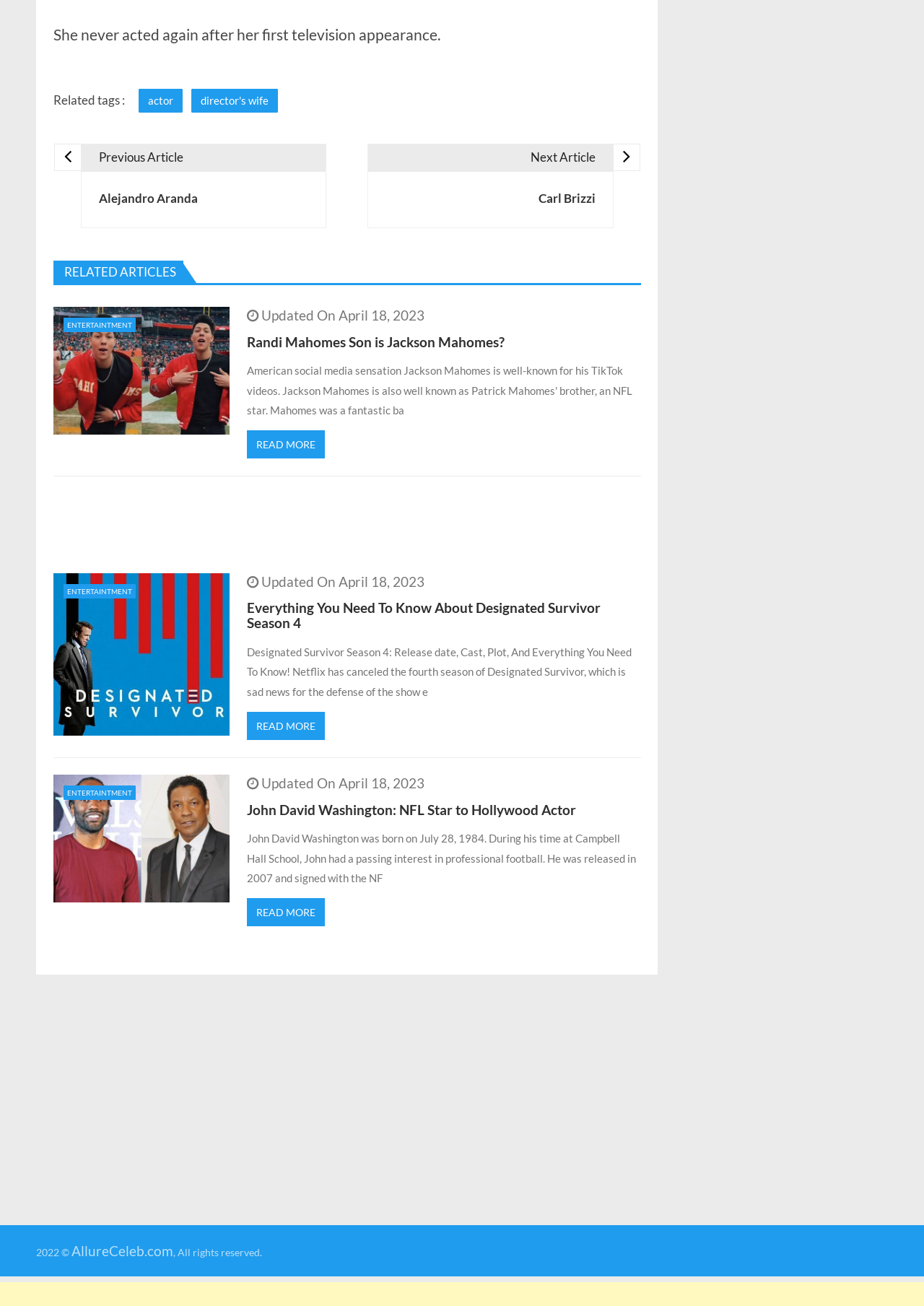Identify the bounding box for the given UI element using the description provided. Coordinates should be in the format (top-left x, top-left y, bottom-right x, bottom-right y) and must be between 0 and 1. Here is the description: Entertaintment

[0.068, 0.447, 0.147, 0.458]